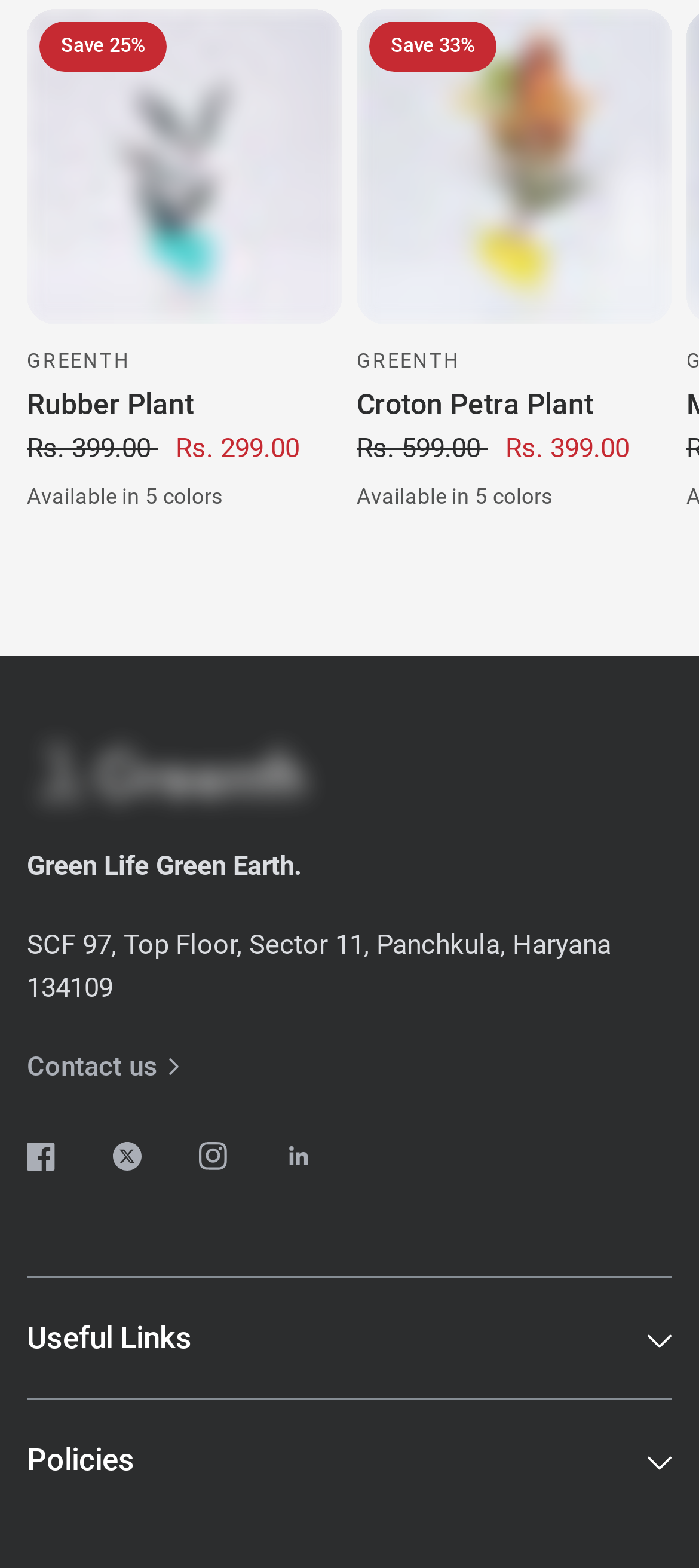Find the bounding box coordinates for the area that should be clicked to accomplish the instruction: "Contact us".

[0.038, 0.672, 0.256, 0.689]